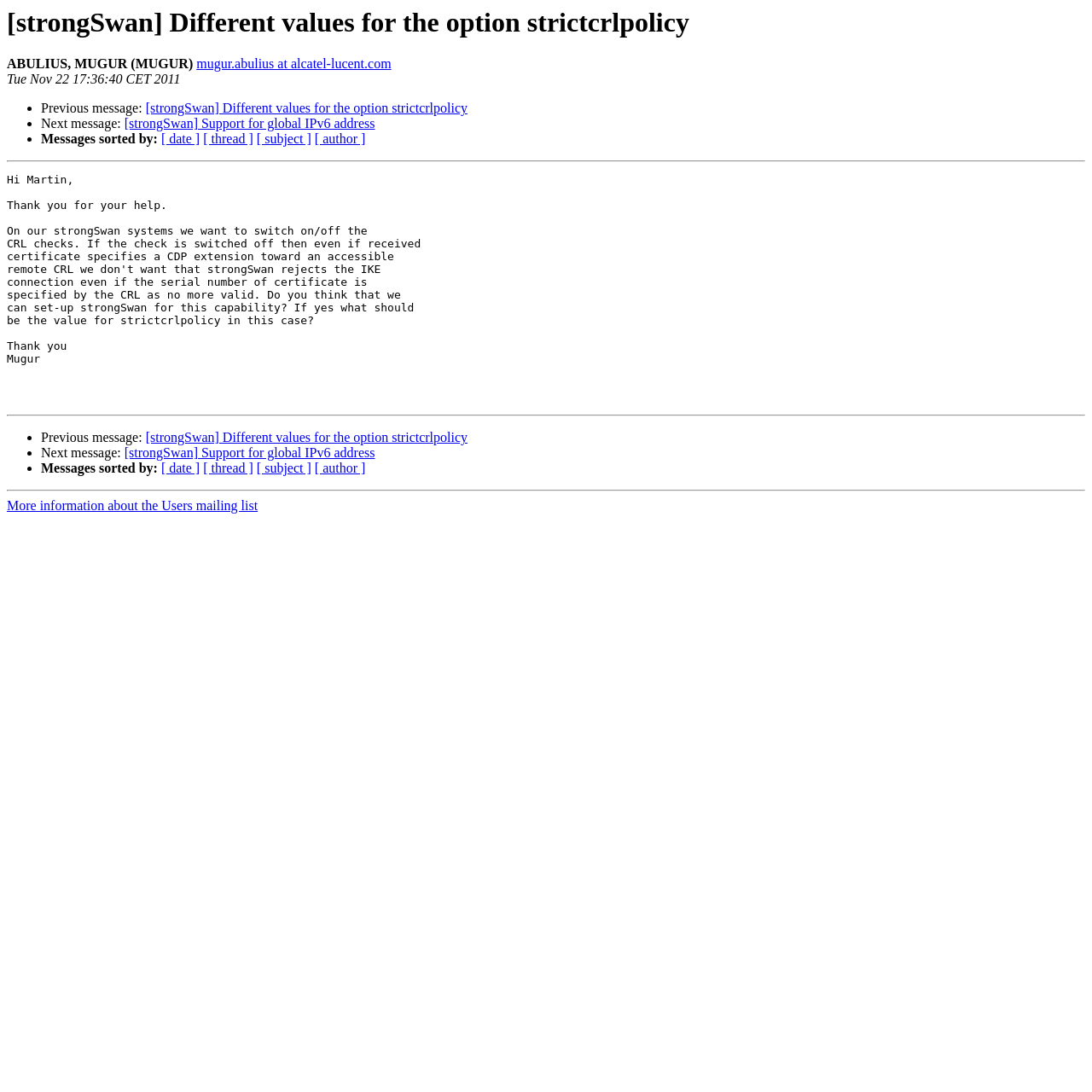Find the bounding box coordinates of the element to click in order to complete this instruction: "Contact us". The bounding box coordinates must be four float numbers between 0 and 1, denoted as [left, top, right, bottom].

None